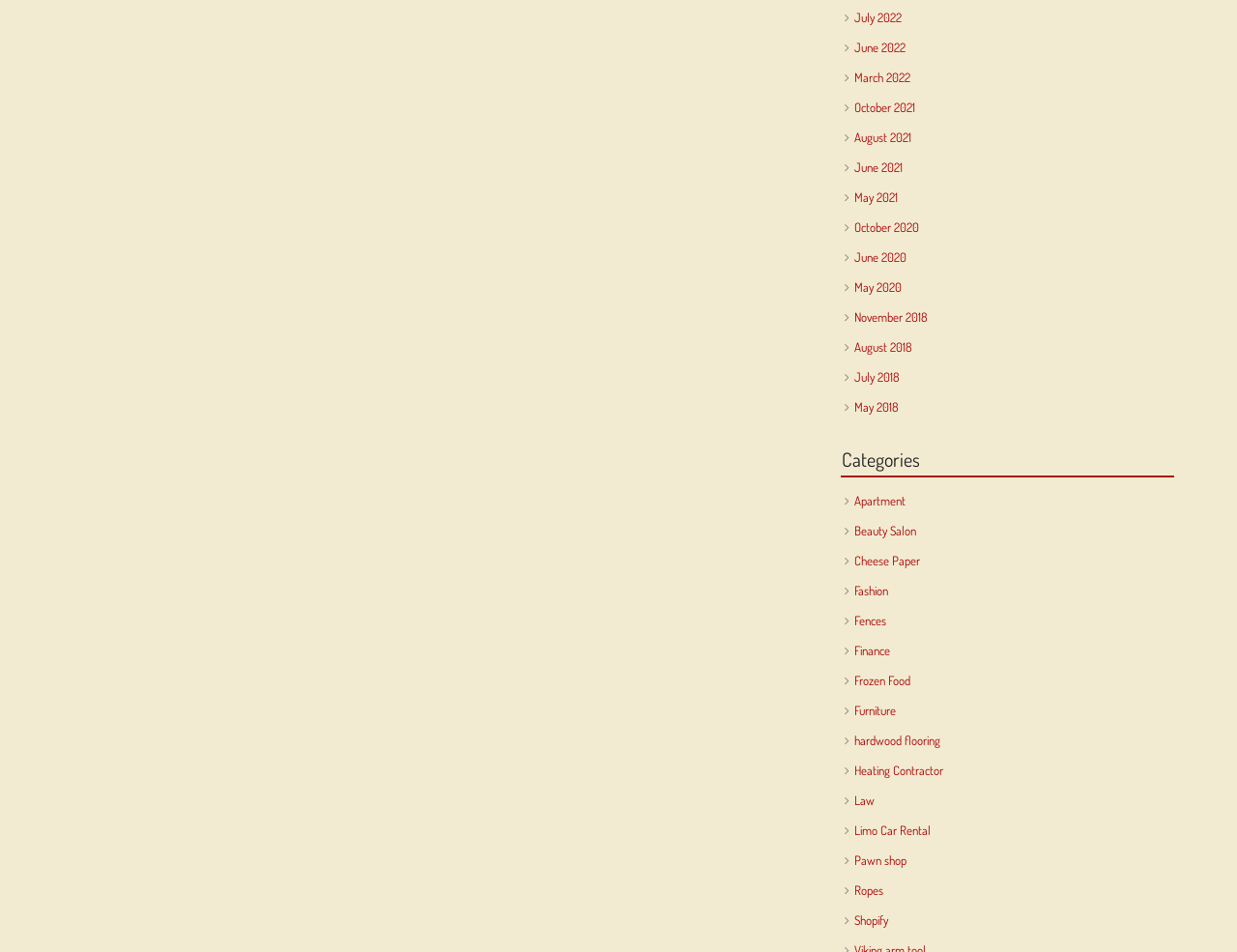Specify the bounding box coordinates of the region I need to click to perform the following instruction: "Check out Shopify category". The coordinates must be four float numbers in the range of 0 to 1, i.e., [left, top, right, bottom].

[0.691, 0.959, 0.718, 0.975]